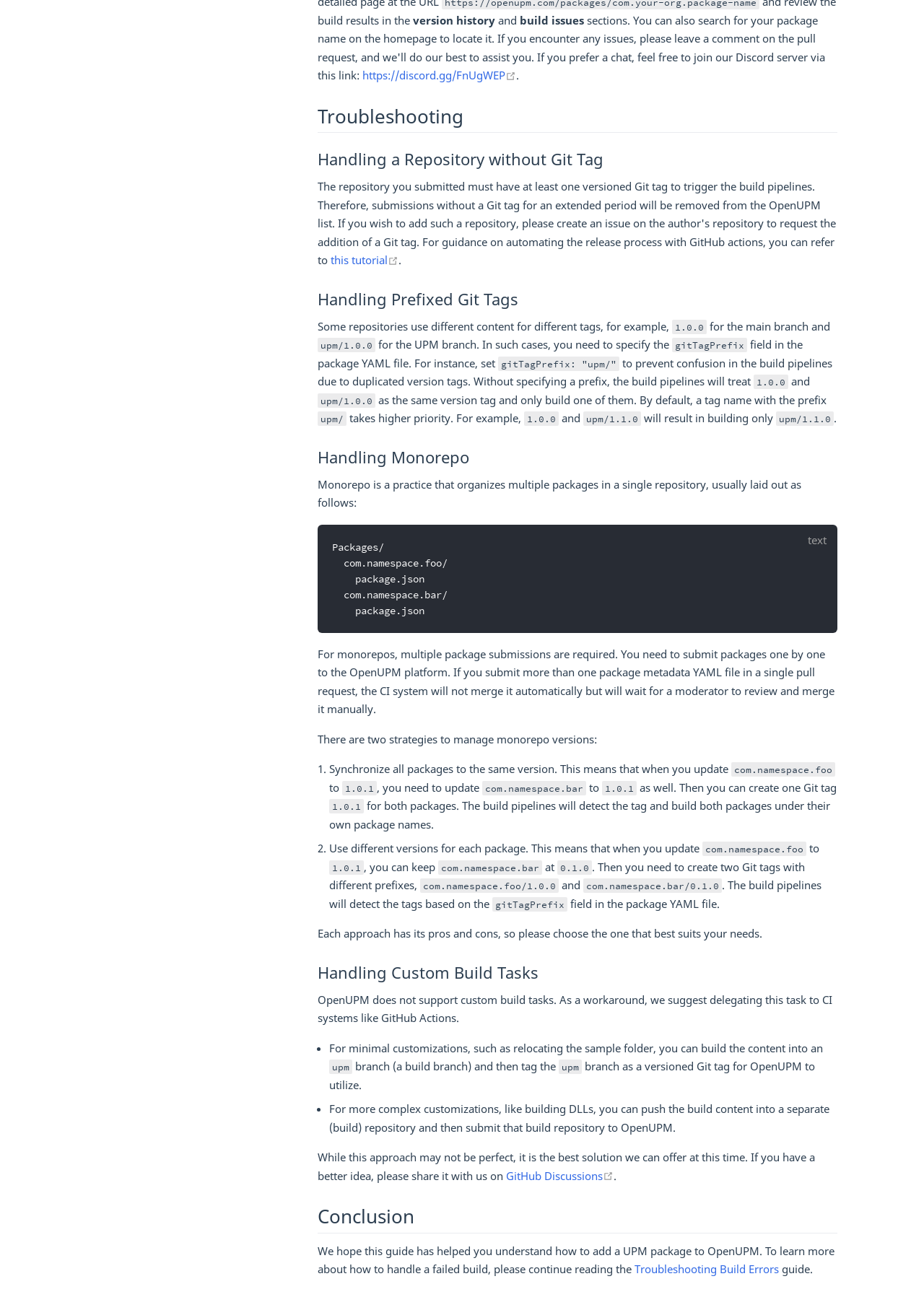Provide the bounding box coordinates of the UI element that matches the description: "Troubleshooting Build Errors".

[0.687, 0.963, 0.843, 0.974]